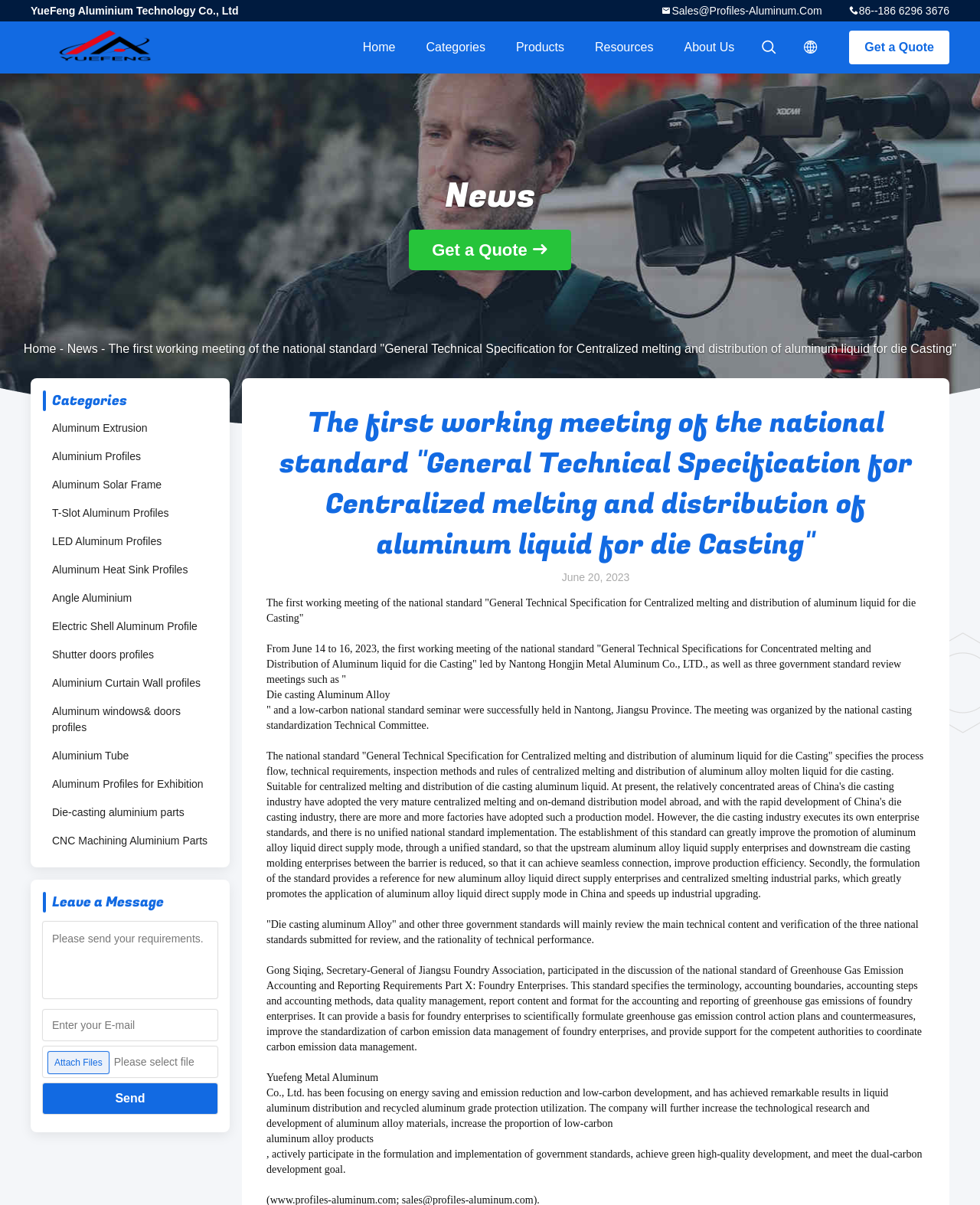What is the company's achievement?
Answer the question with a single word or phrase, referring to the image.

Remarkable results in liquid aluminum distribution